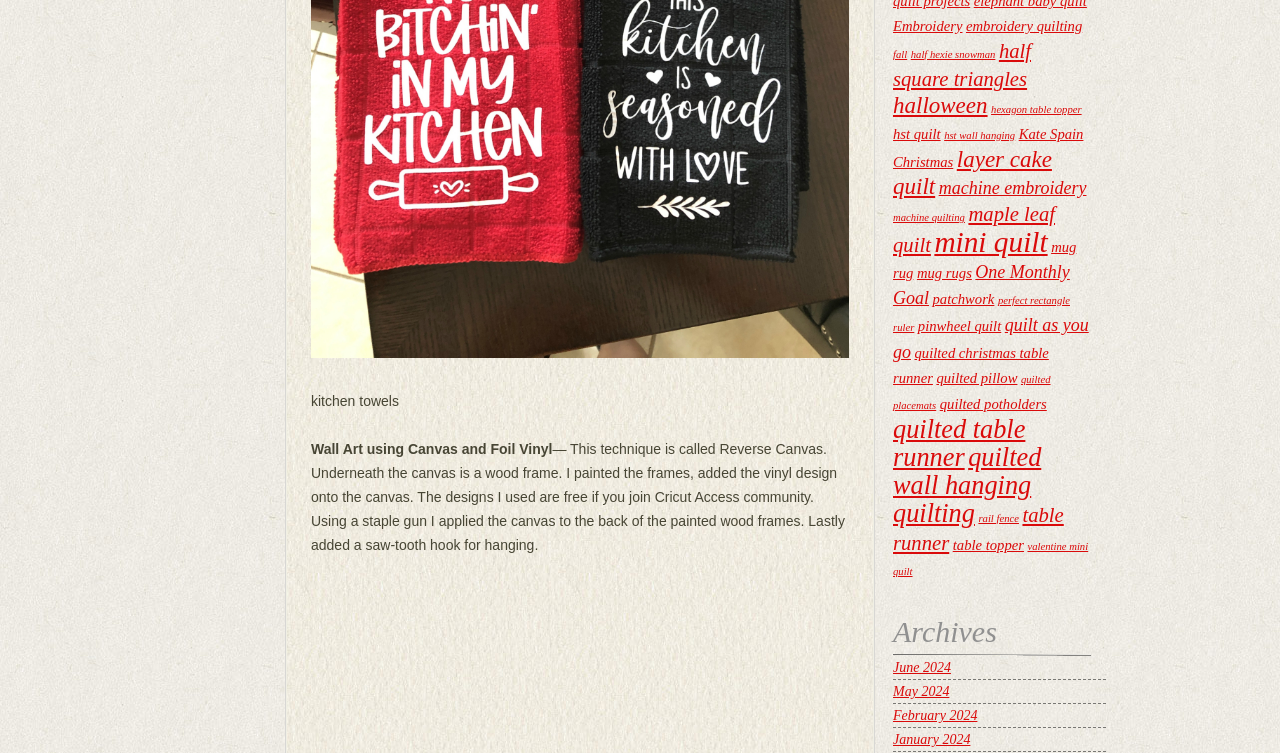What is the topic of the wall art described?
Could you answer the question in a detailed manner, providing as much information as possible?

The topic of the wall art described is Reverse Canvas, which is a technique that involves painting the frames, adding vinyl design onto the canvas, and applying the canvas to the back of the painted wood frames using a staple gun.